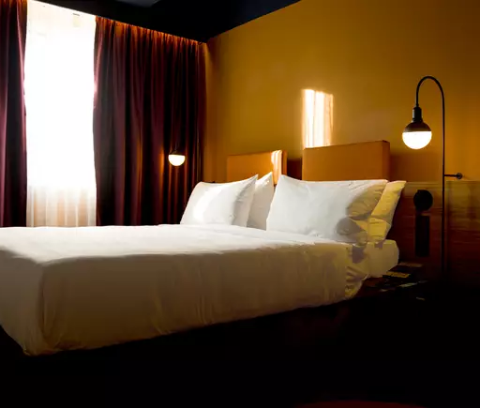What is the purpose of the sheer curtains?
Please utilize the information in the image to give a detailed response to the question.

According to the caption, the sheer curtains 'gently filter the sunlight', which suggests that their purpose is to regulate the amount of sunlight entering the room and create a calm atmosphere.